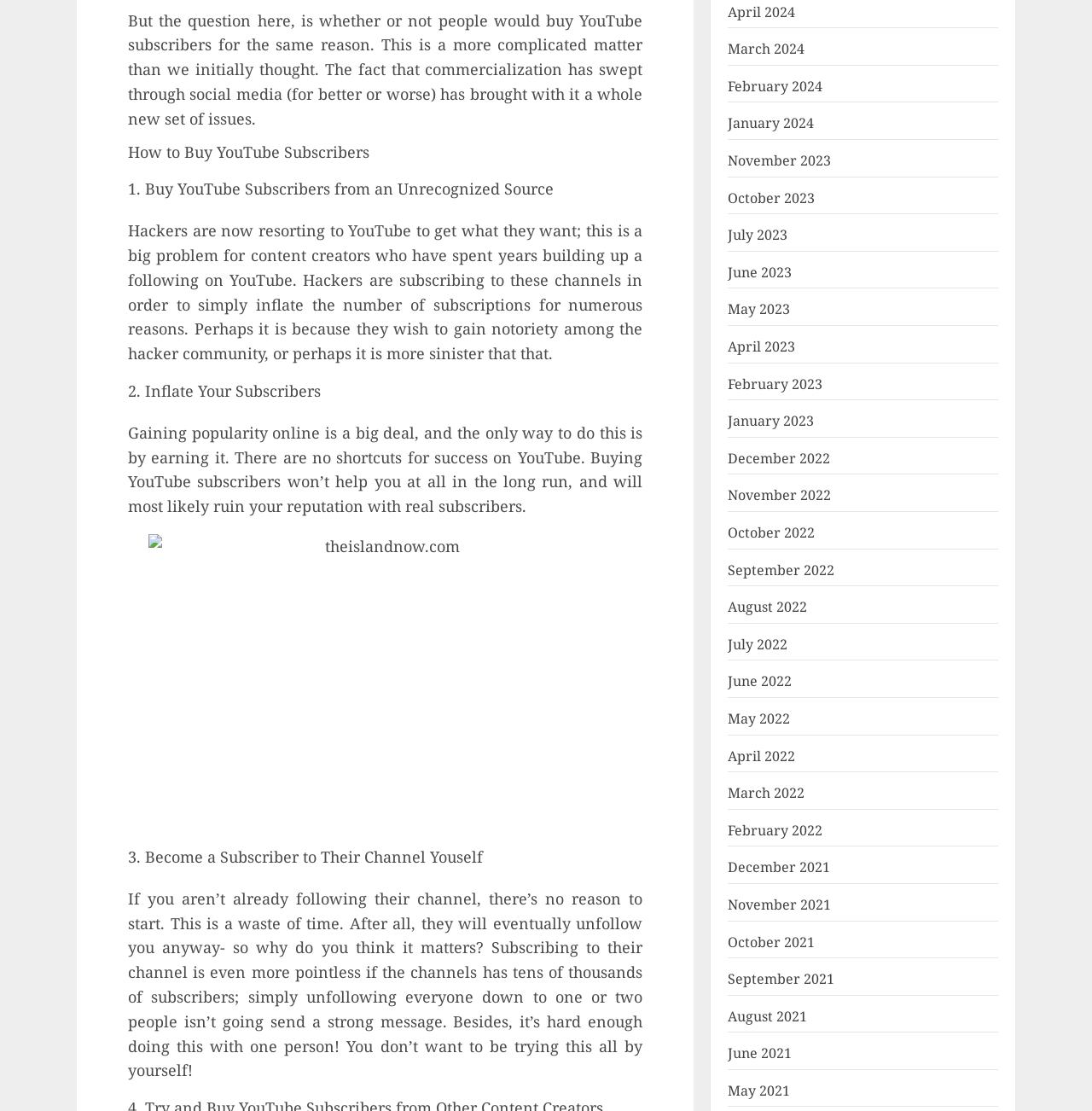Please specify the bounding box coordinates of the element that should be clicked to execute the given instruction: 'Click the 'How to Buy YouTube Subscribers' title'. Ensure the coordinates are four float numbers between 0 and 1, expressed as [left, top, right, bottom].

[0.117, 0.127, 0.338, 0.146]